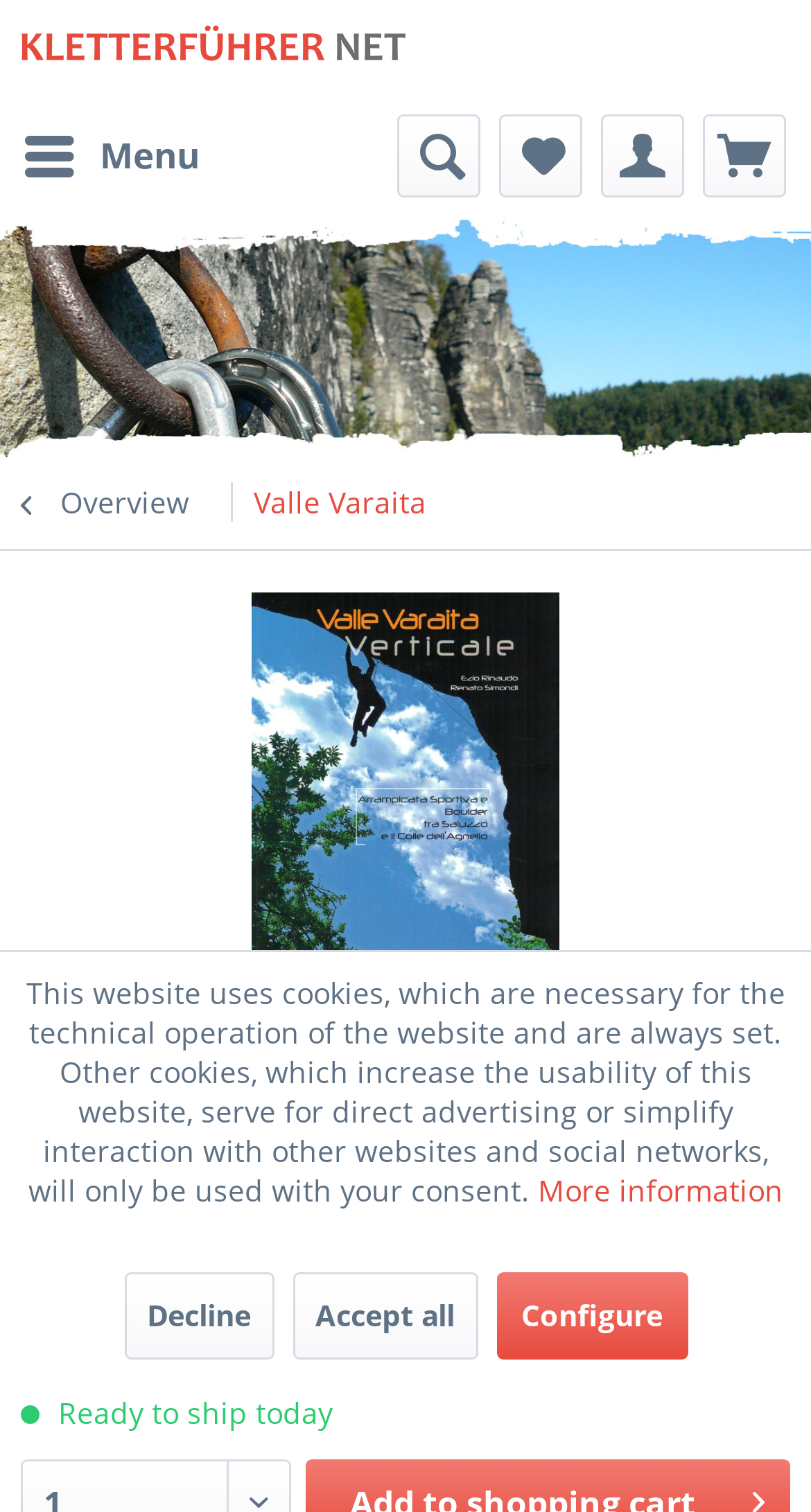How many menu items are in the menubar?
Using the information from the image, provide a comprehensive answer to the question.

I found the answer by counting the number of menuitem elements within the menubar element. There are 5 menu items: 'Menu', 'Show / close search', 'Wish list', 'My account', and 'Shopping cart'.